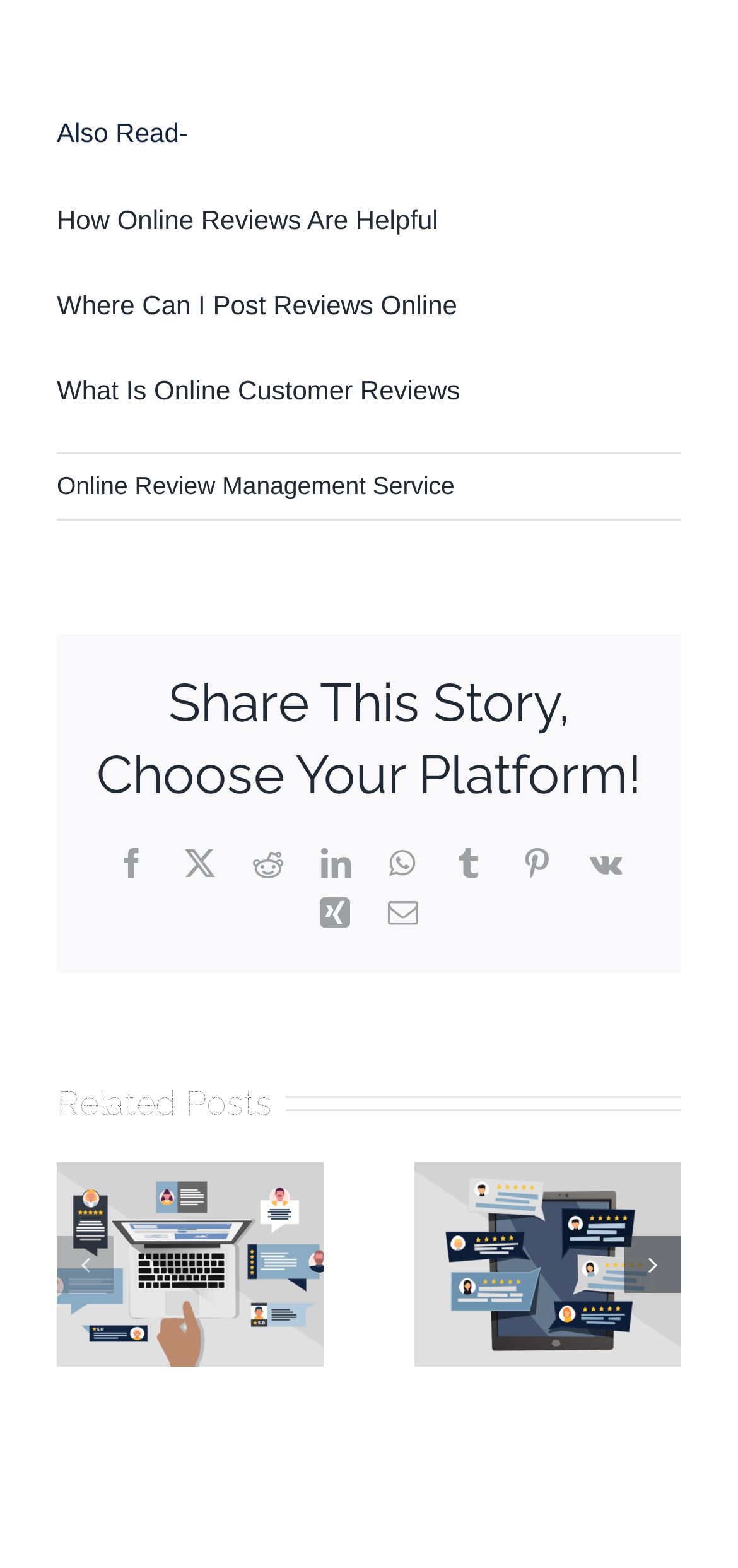Is the 'Previous slide' button enabled?
Using the screenshot, give a one-word or short phrase answer.

No